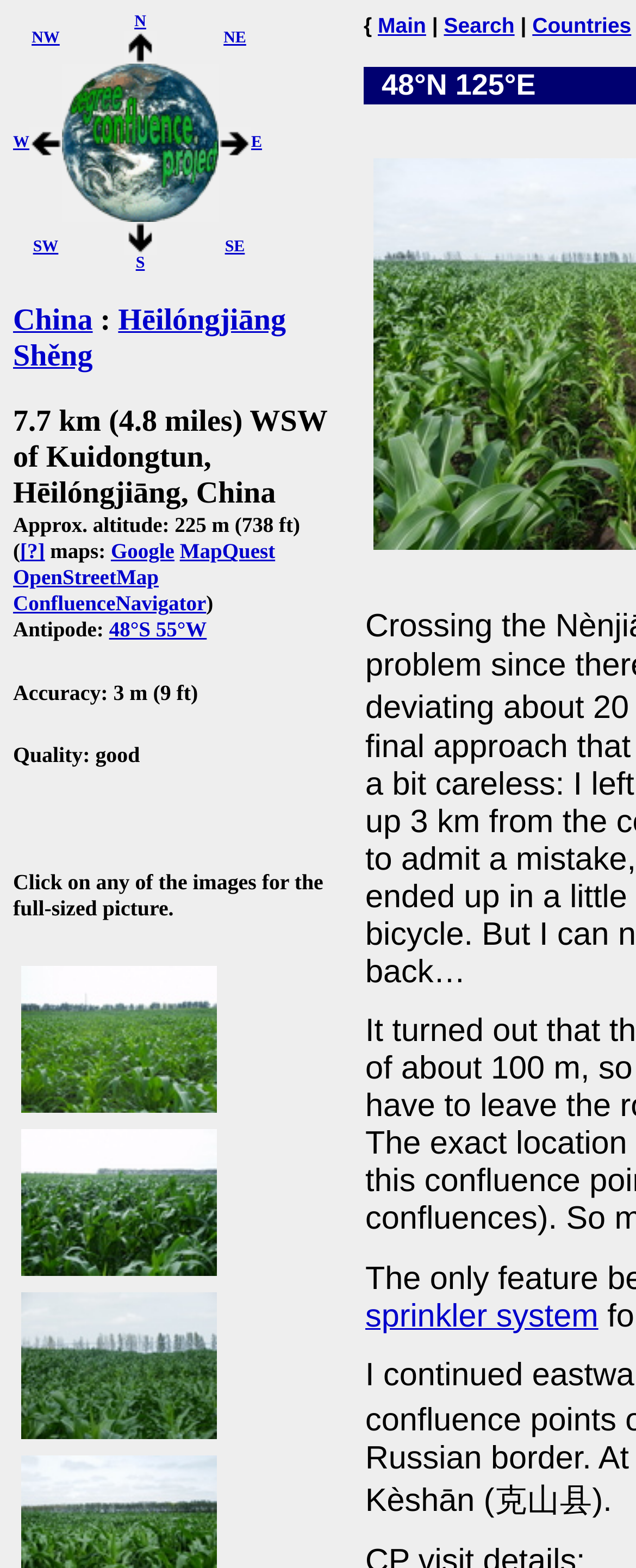Find the bounding box coordinates of the clickable area that will achieve the following instruction: "Click on the link to view the full-sized picture of View to the South".

[0.021, 0.611, 0.354, 0.629]